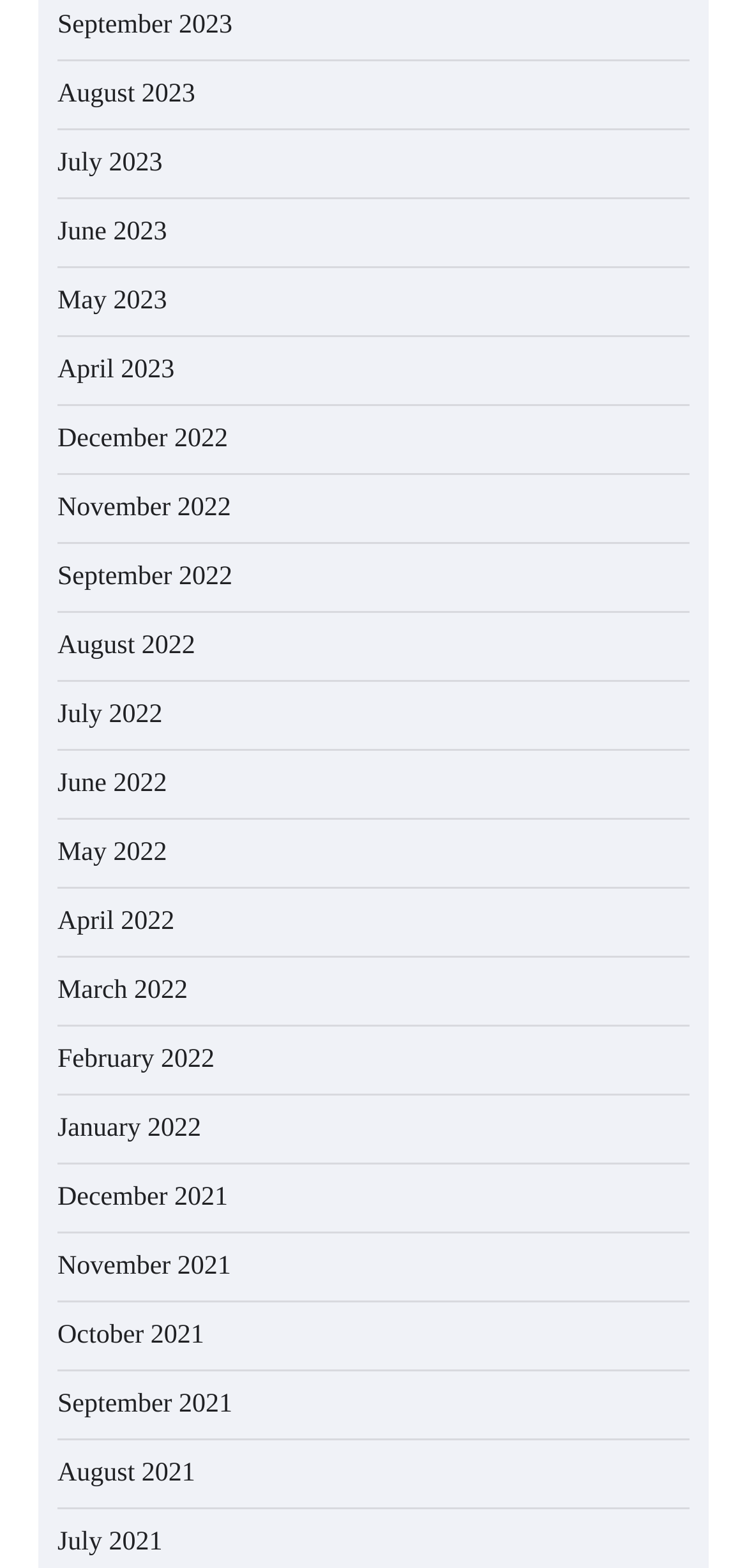Show the bounding box coordinates for the element that needs to be clicked to execute the following instruction: "View September 2023". Provide the coordinates in the form of four float numbers between 0 and 1, i.e., [left, top, right, bottom].

[0.077, 0.008, 0.311, 0.026]